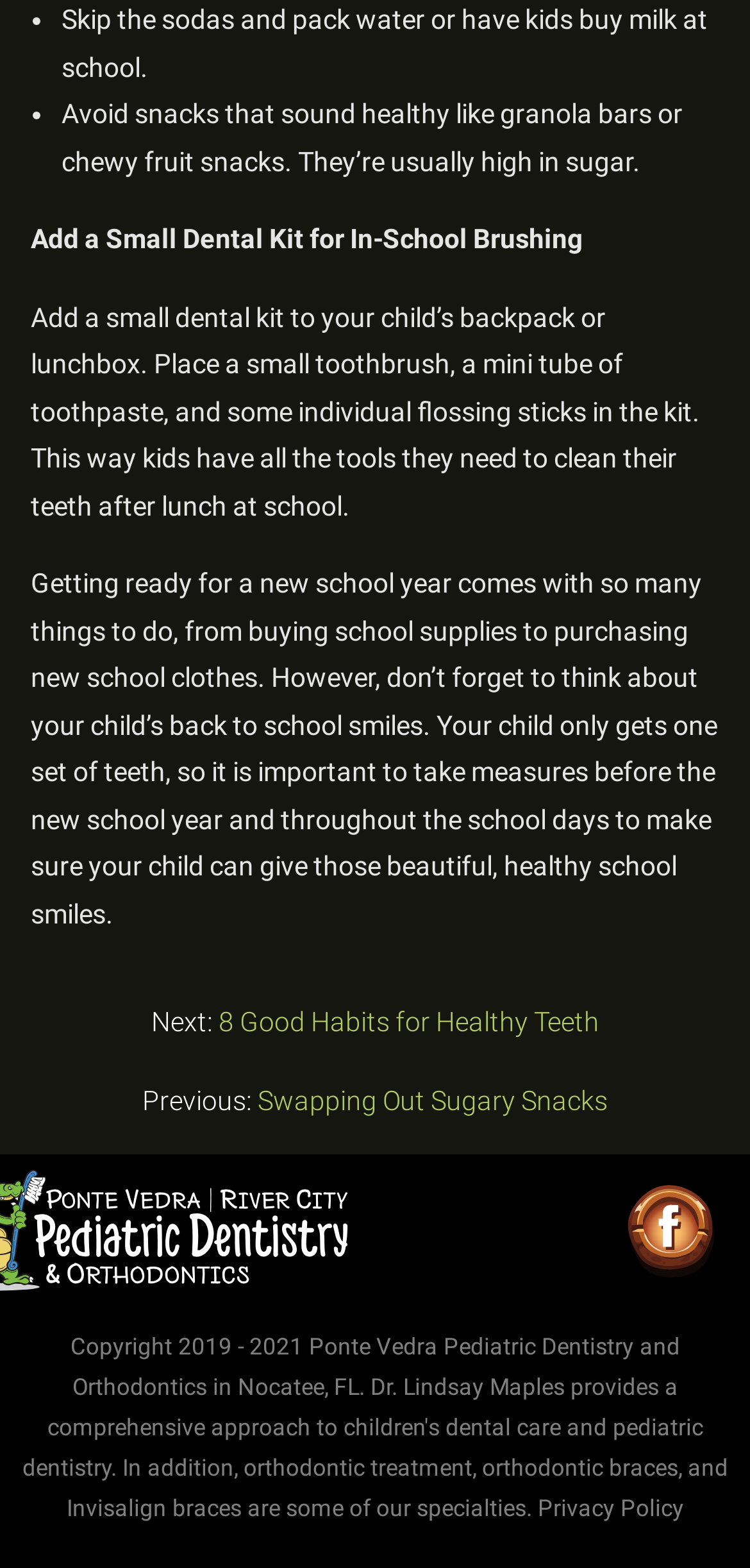What is recommended to pack in a child's backpack or lunchbox?
Please look at the screenshot and answer in one word or a short phrase.

Small dental kit